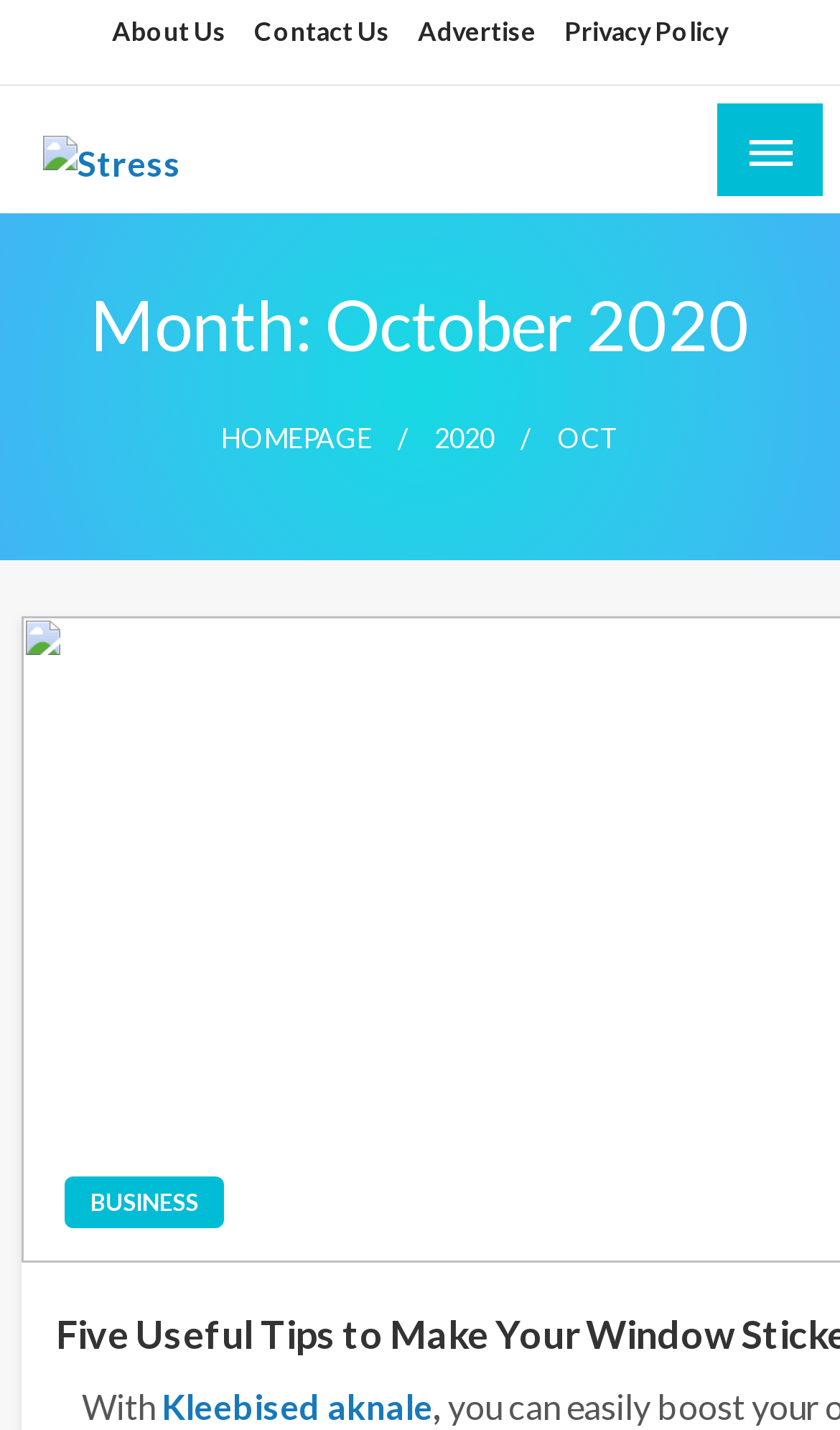Please locate the bounding box coordinates of the element that should be clicked to complete the given instruction: "View Stress Affect".

[0.051, 0.091, 0.259, 0.12]